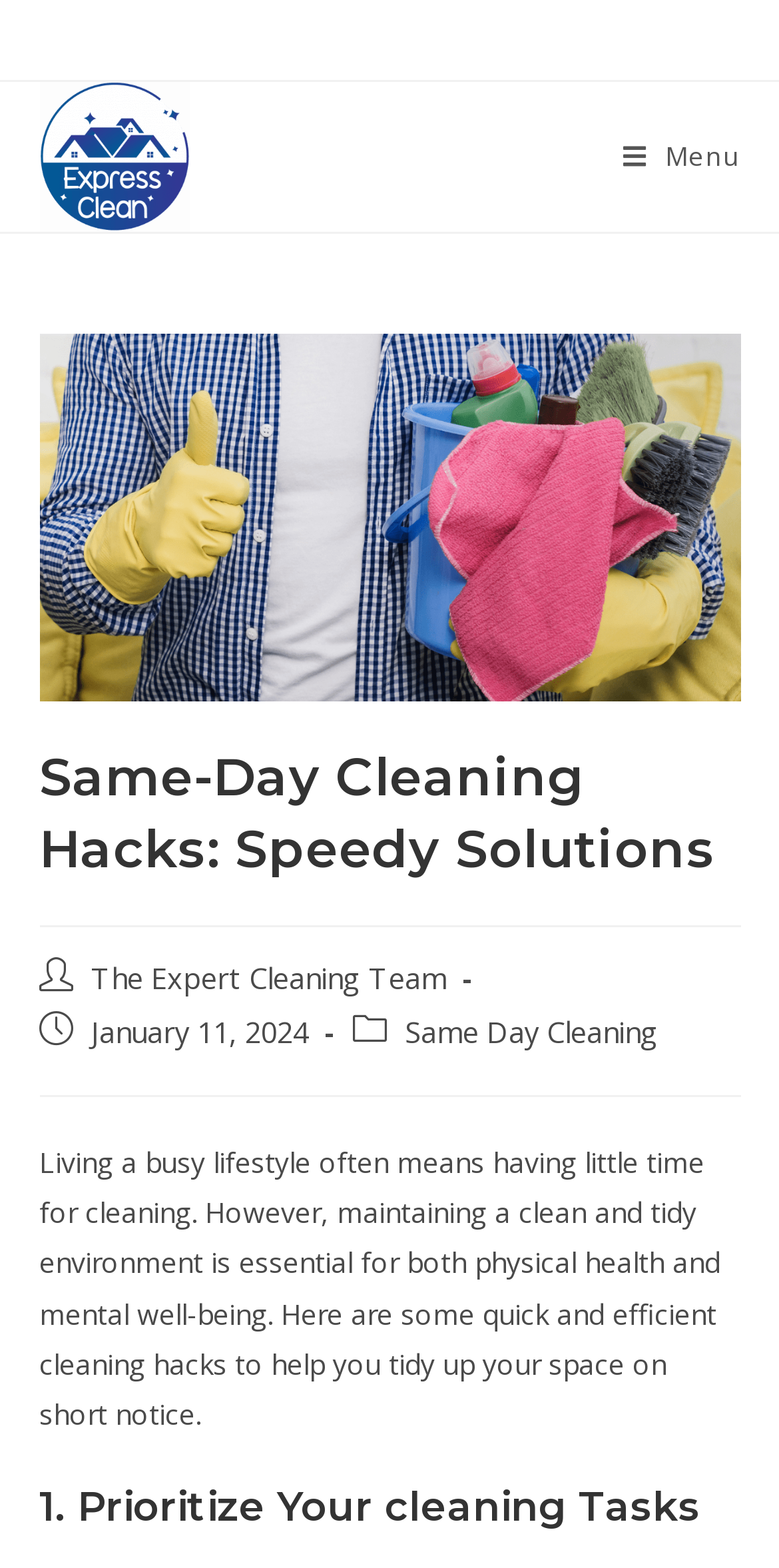Please find the bounding box for the UI component described as follows: "Menu Close".

[0.8, 0.052, 0.95, 0.147]